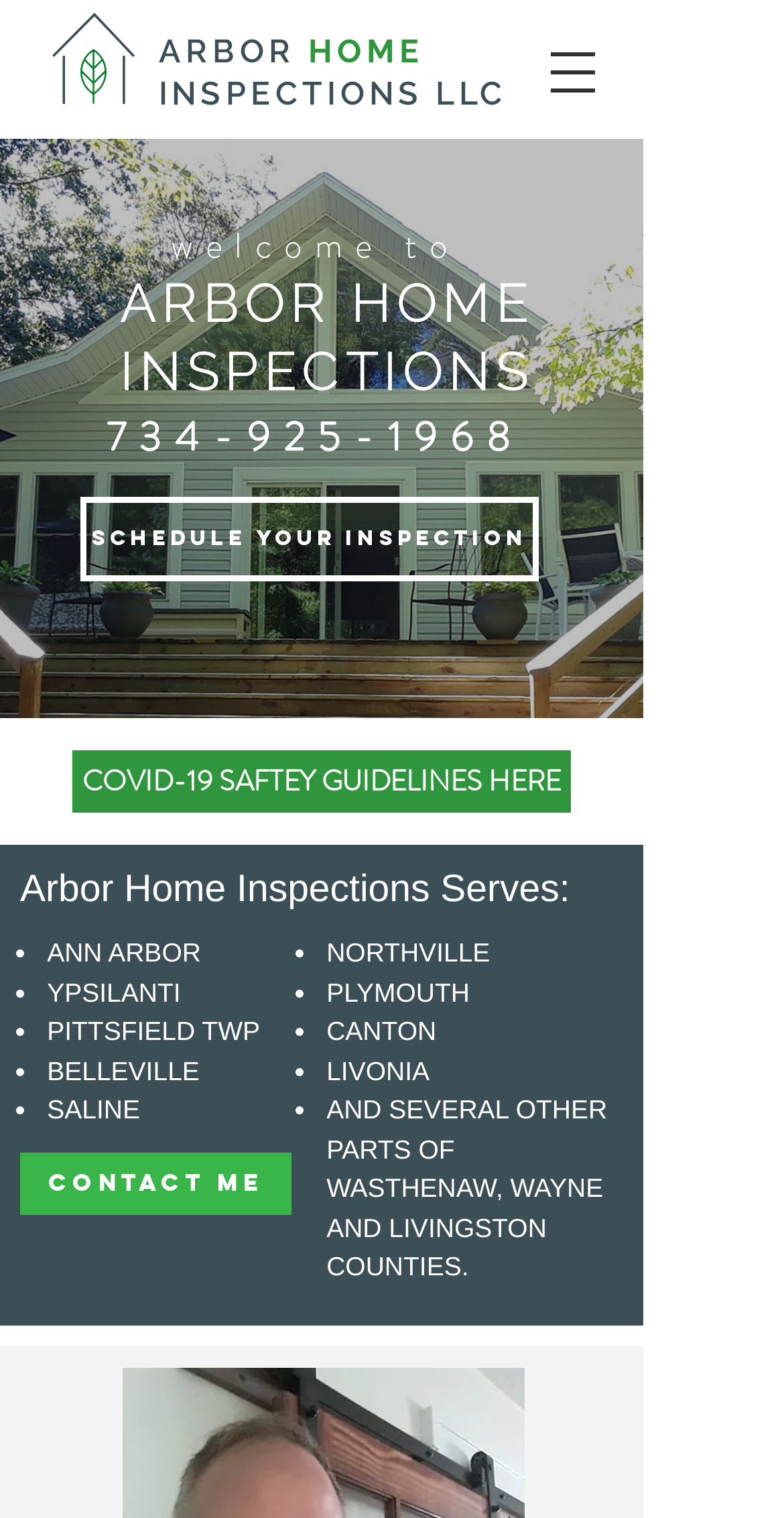Respond with a single word or phrase for the following question: 
What is the purpose of the 'CONTACT ME' link?

To contact the inspector